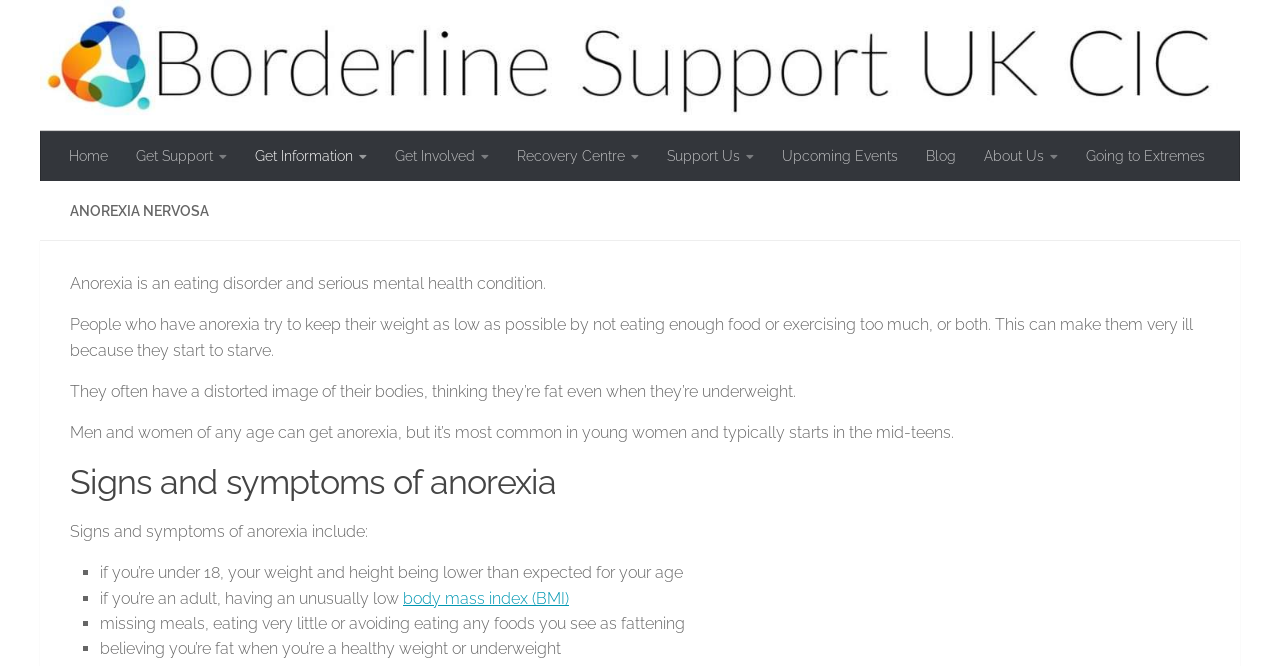Please determine the bounding box coordinates, formatted as (top-left x, top-left y, bottom-right x, bottom-right y), with all values as floating point numbers between 0 and 1. Identify the bounding box of the region described as: Write a blog

None